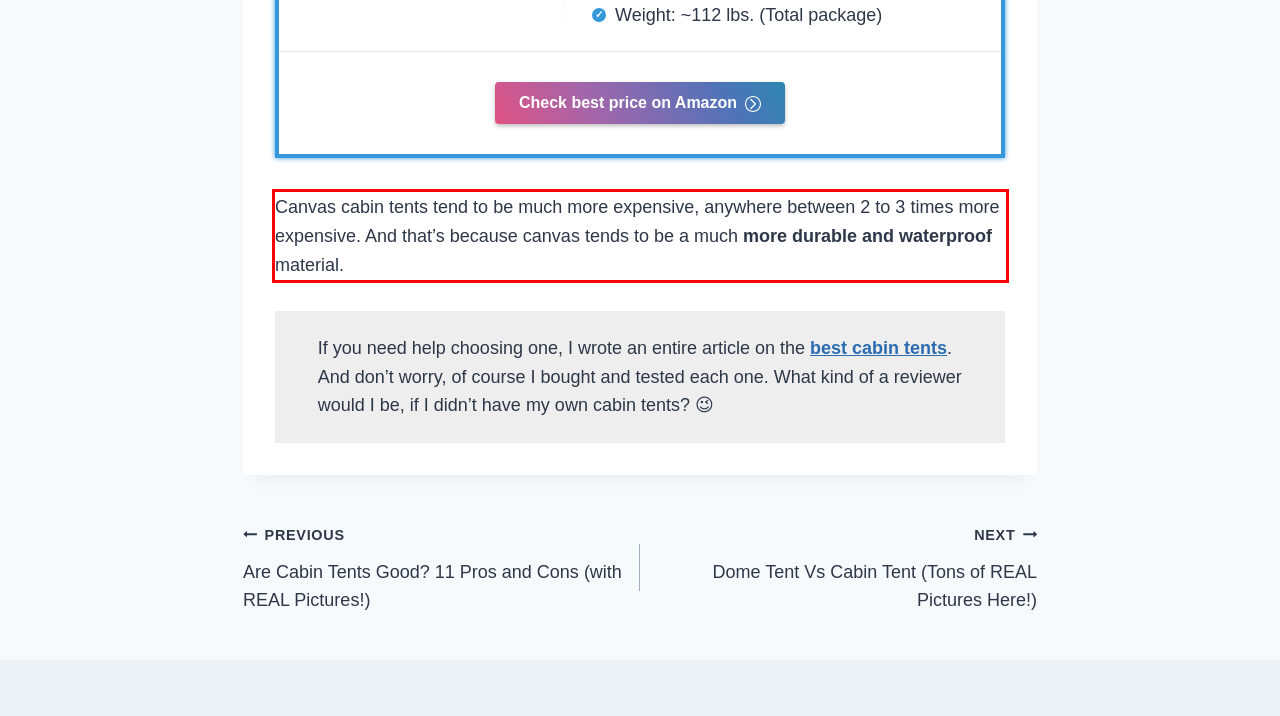Analyze the screenshot of the webpage that features a red bounding box and recognize the text content enclosed within this red bounding box.

Canvas cabin tents tend to be much more expensive, anywhere between 2 to 3 times more expensive. And that’s because canvas tends to be a much more durable and waterproof material.